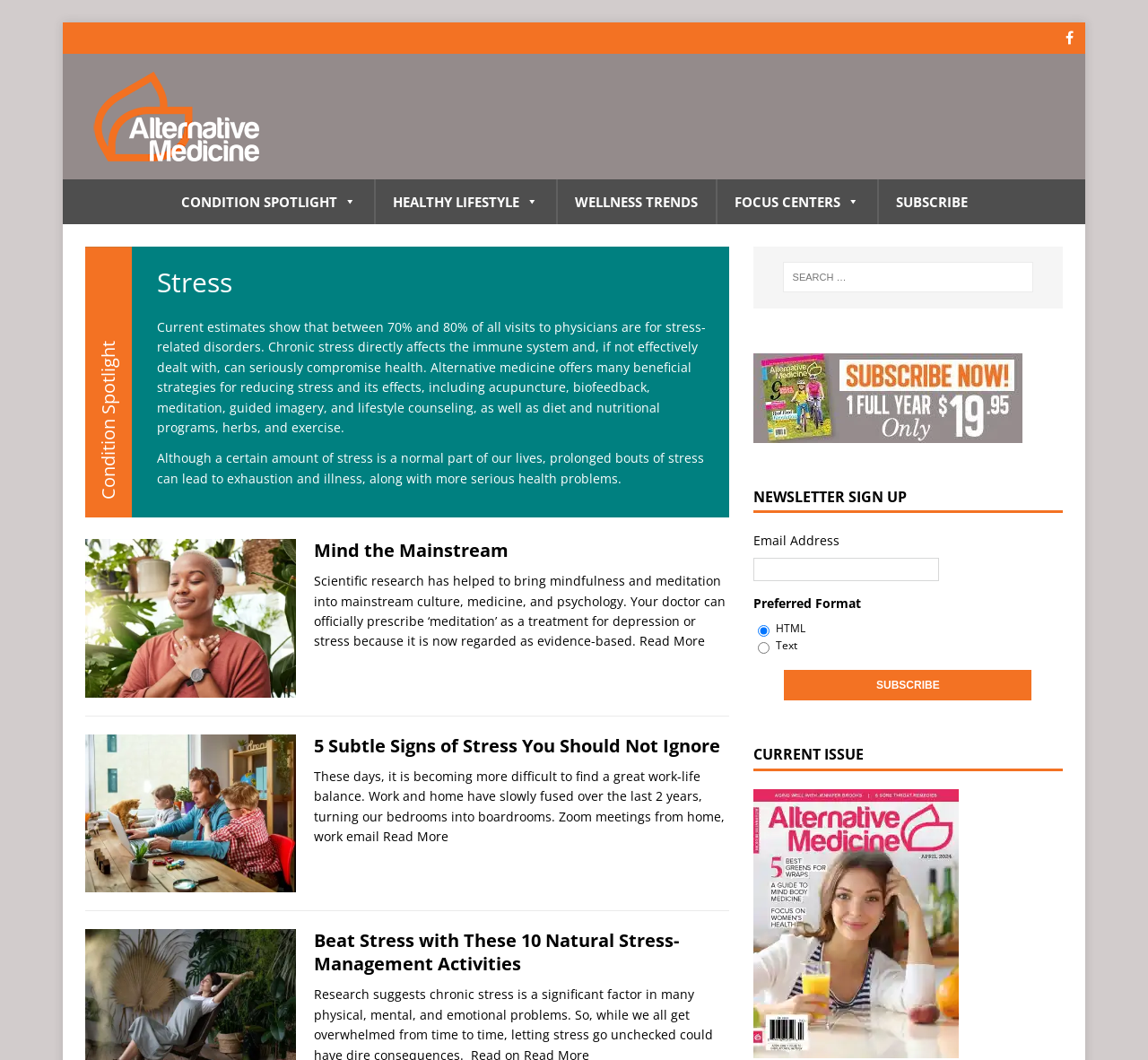Bounding box coordinates are specified in the format (top-left x, top-left y, bottom-right x, bottom-right y). All values are floating point numbers bounded between 0 and 1. Please provide the bounding box coordinate of the region this sentence describes: MEMBERS

None